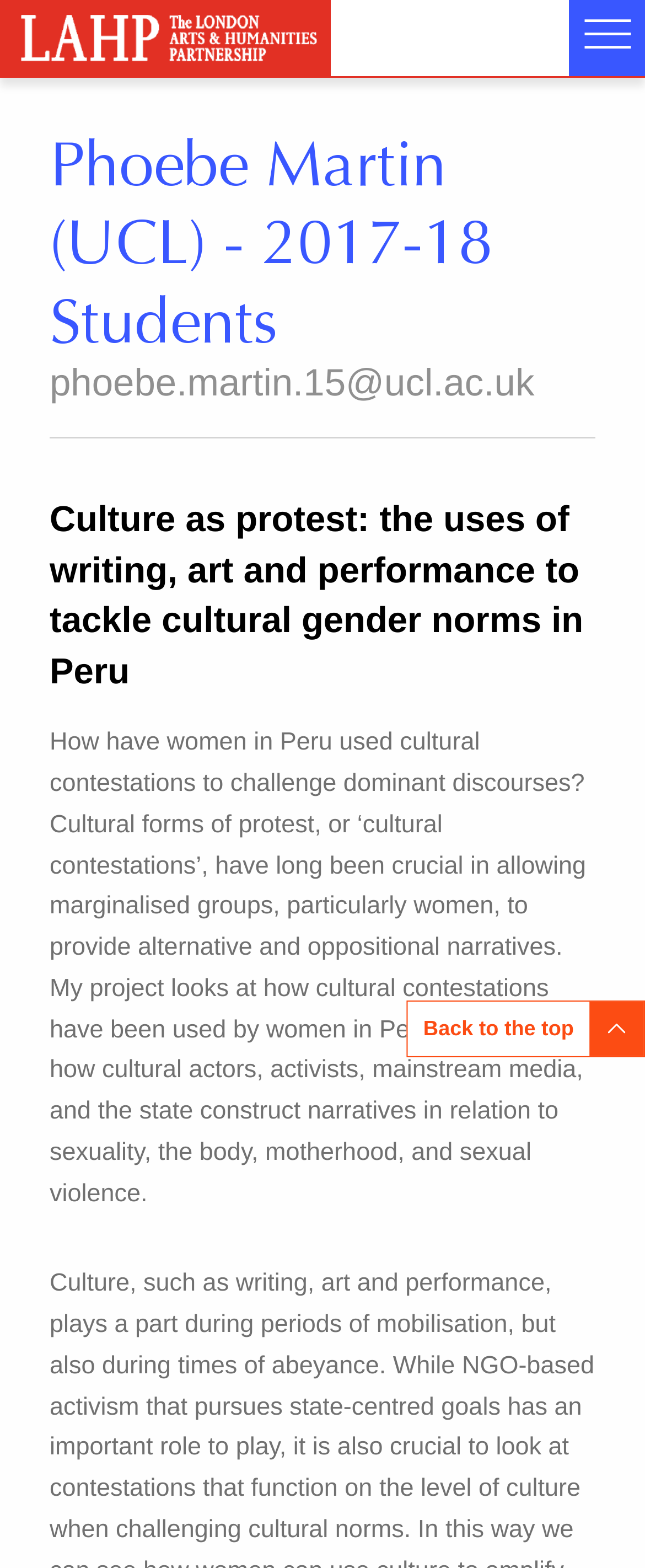What is the name of the author of the article?
Using the image provided, answer with just one word or phrase.

Phoebe Martin